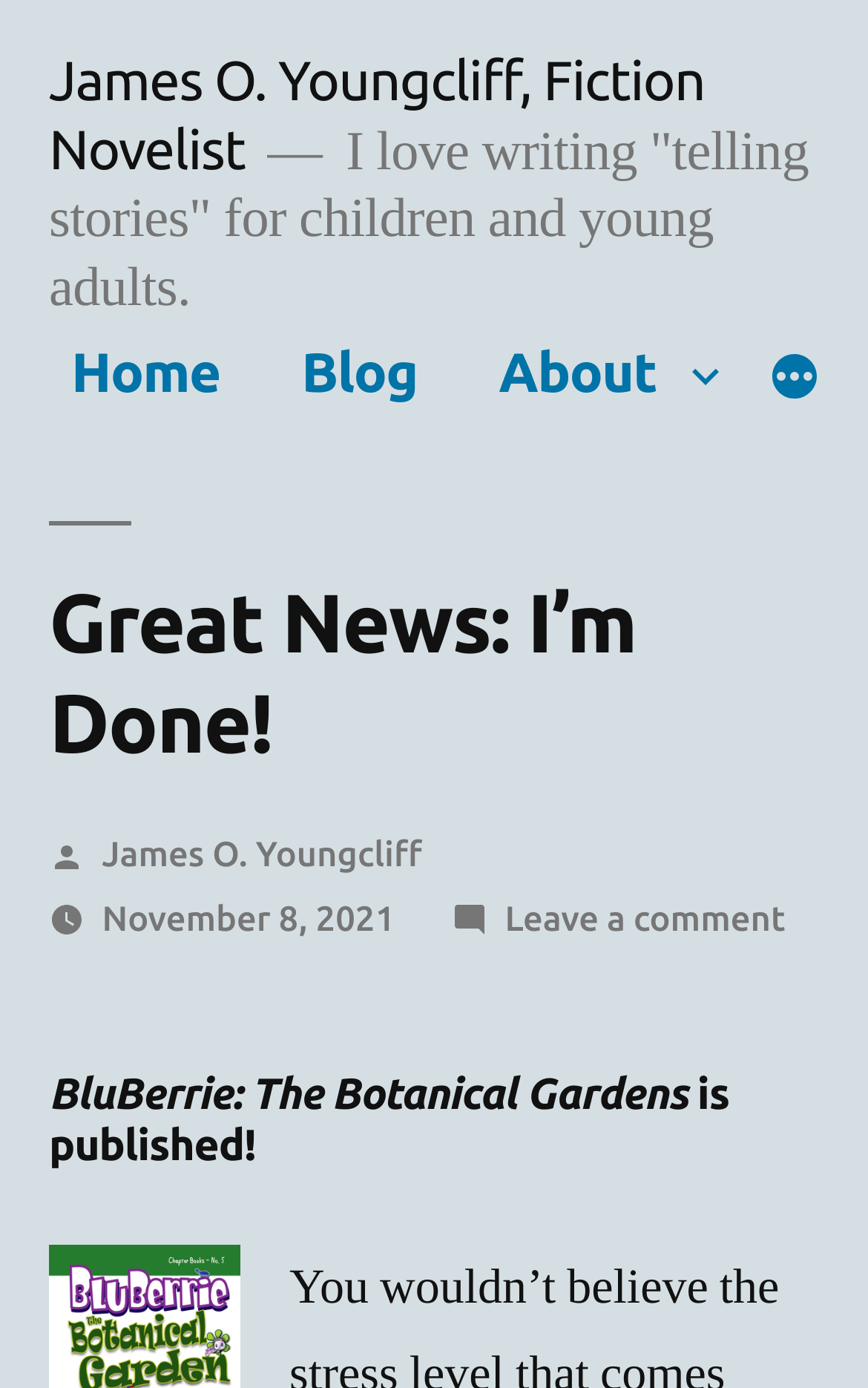Pinpoint the bounding box coordinates for the area that should be clicked to perform the following instruction: "read blog posts".

[0.322, 0.229, 0.507, 0.306]